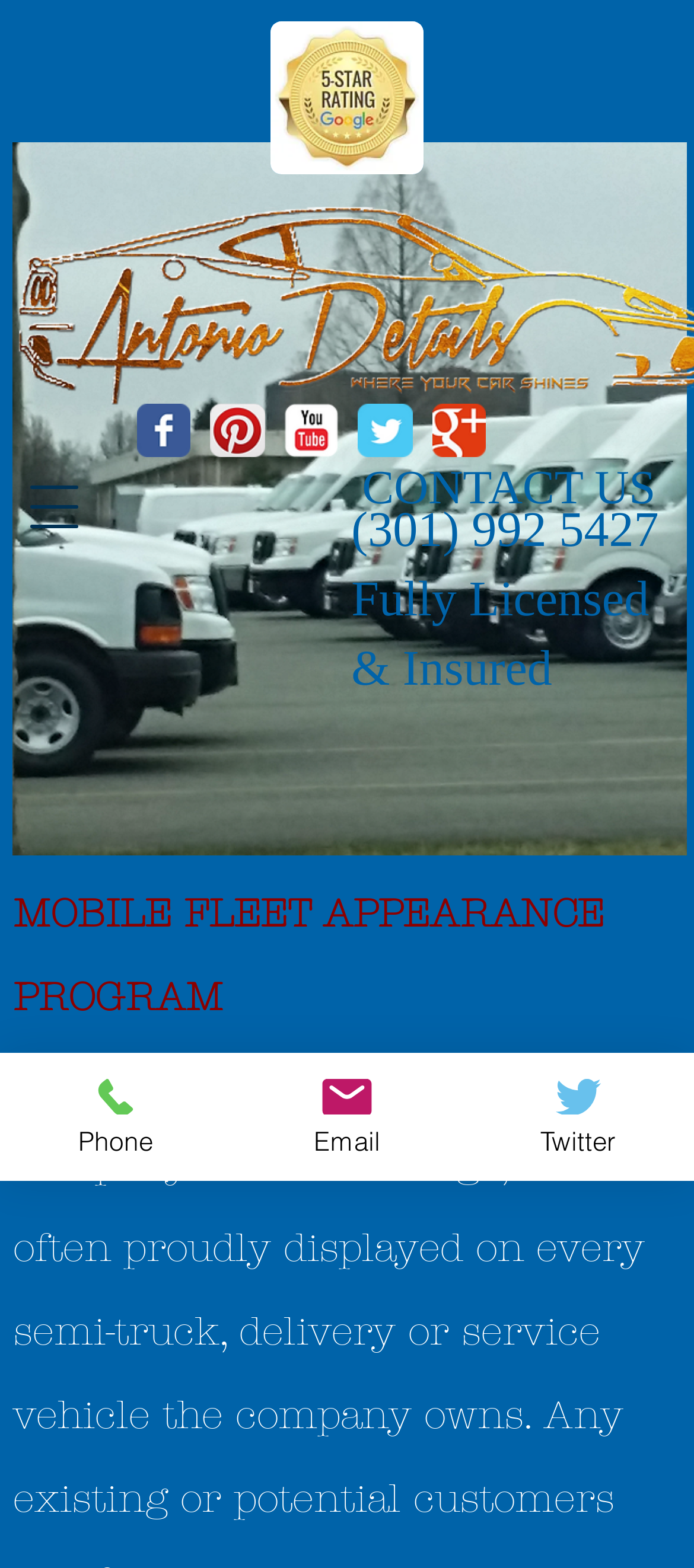How many social media links are available?
Based on the image, give a one-word or short phrase answer.

5